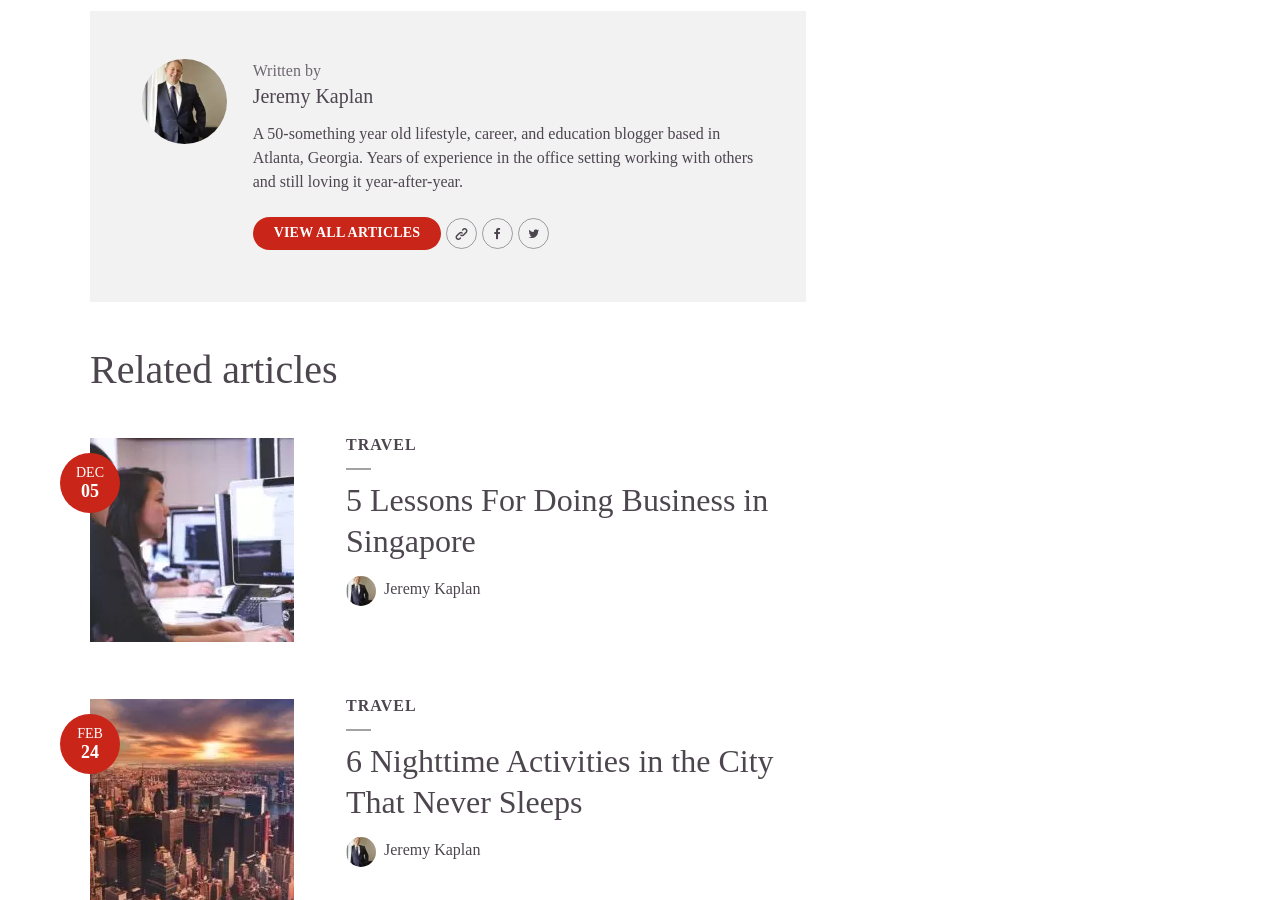Could you locate the bounding box coordinates for the section that should be clicked to accomplish this task: "View article about 6 Nighttime Activities in the City That Never Sleeps".

[0.27, 0.825, 0.604, 0.912]